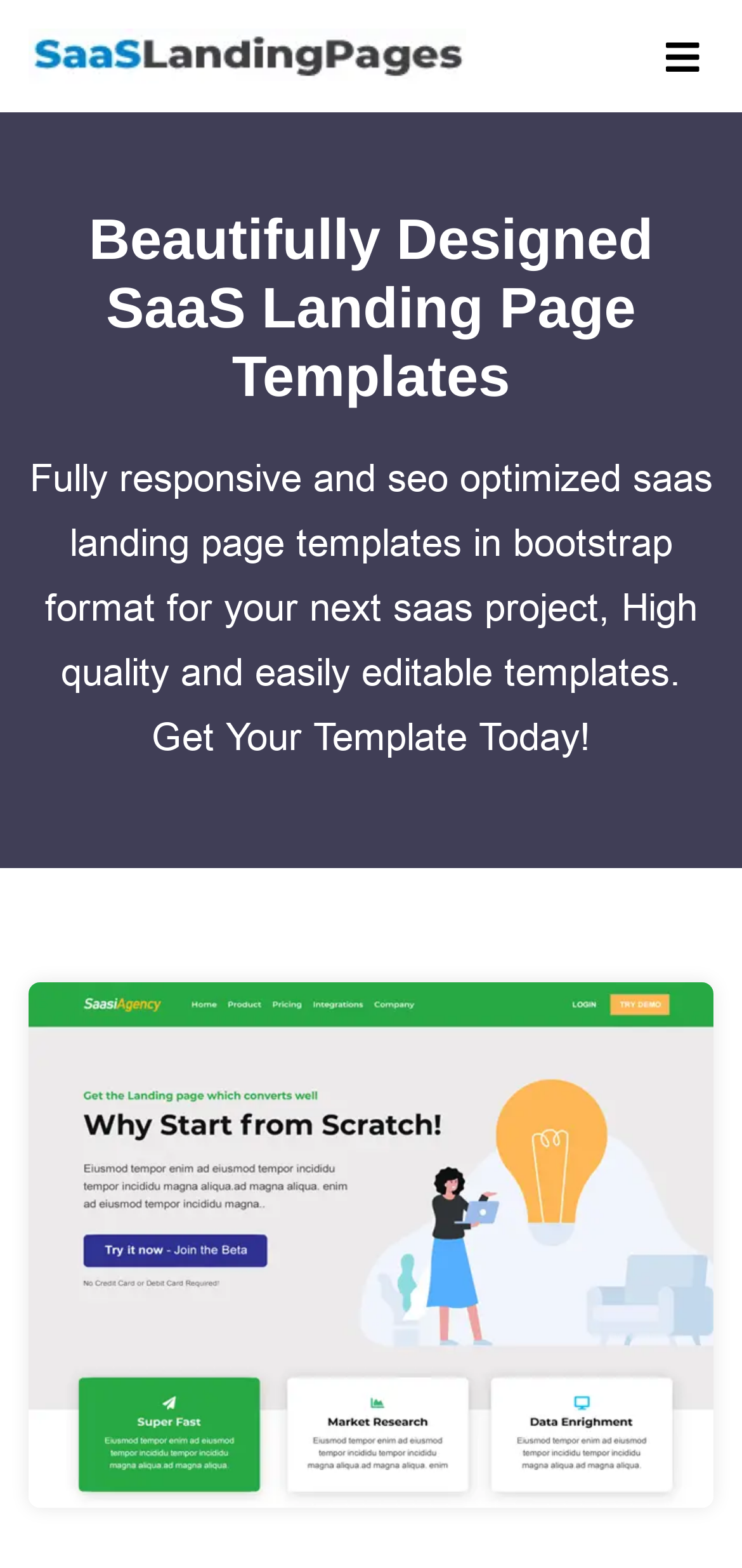Locate the bounding box coordinates for the element described below: "Pinterest". The coordinates must be four float values between 0 and 1, formatted as [left, top, right, bottom].

[0.554, 0.841, 0.662, 0.89]